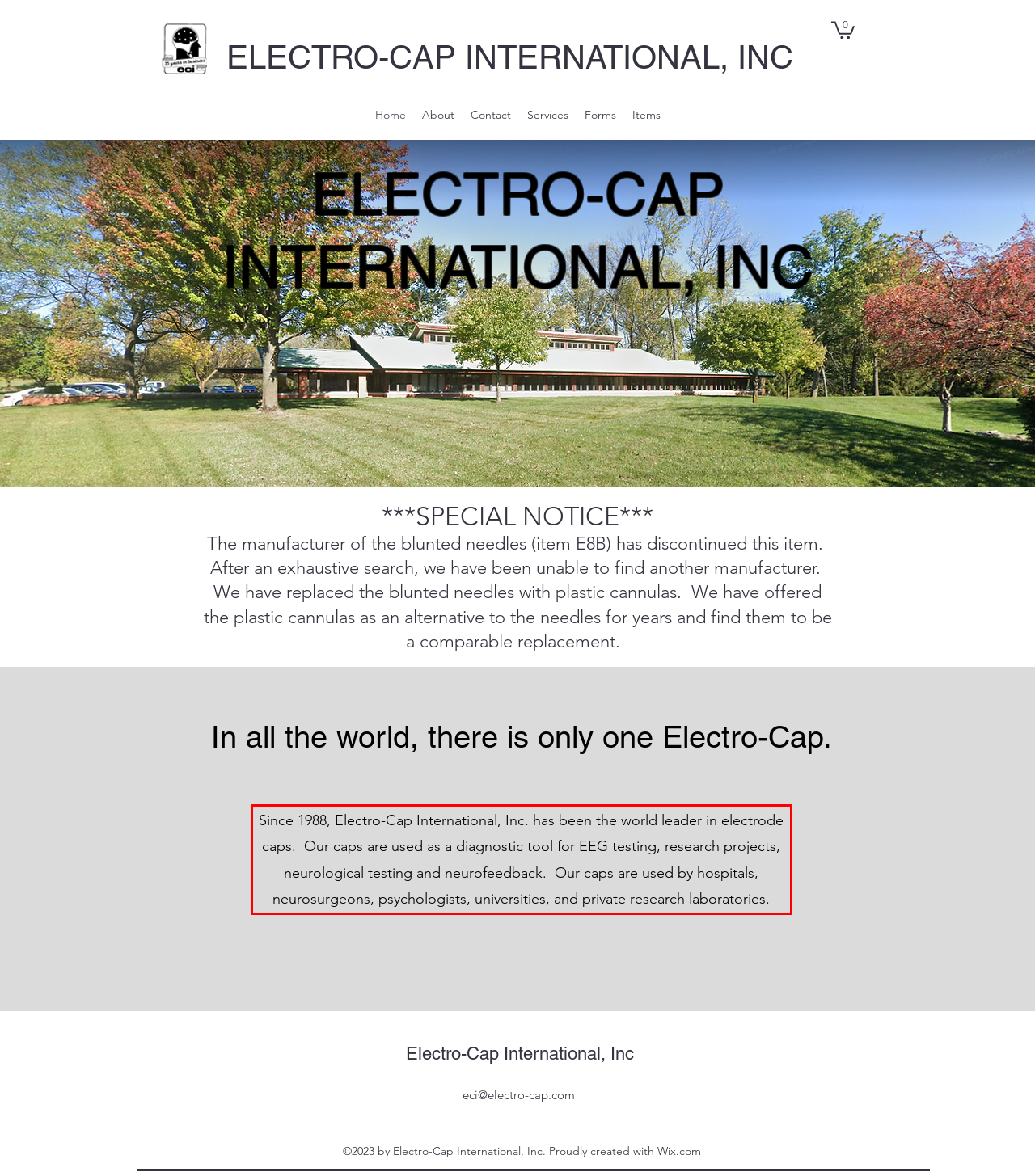Please use OCR to extract the text content from the red bounding box in the provided webpage screenshot.

Since 1988, Electro-Cap International, Inc. has been the world leader in electrode caps. Our caps are used as a diagnostic tool for EEG testing, research projects, neurological testing and neurofeedback. Our caps are used by hospitals, neurosurgeons, psychologists, universities, and private research laboratories.